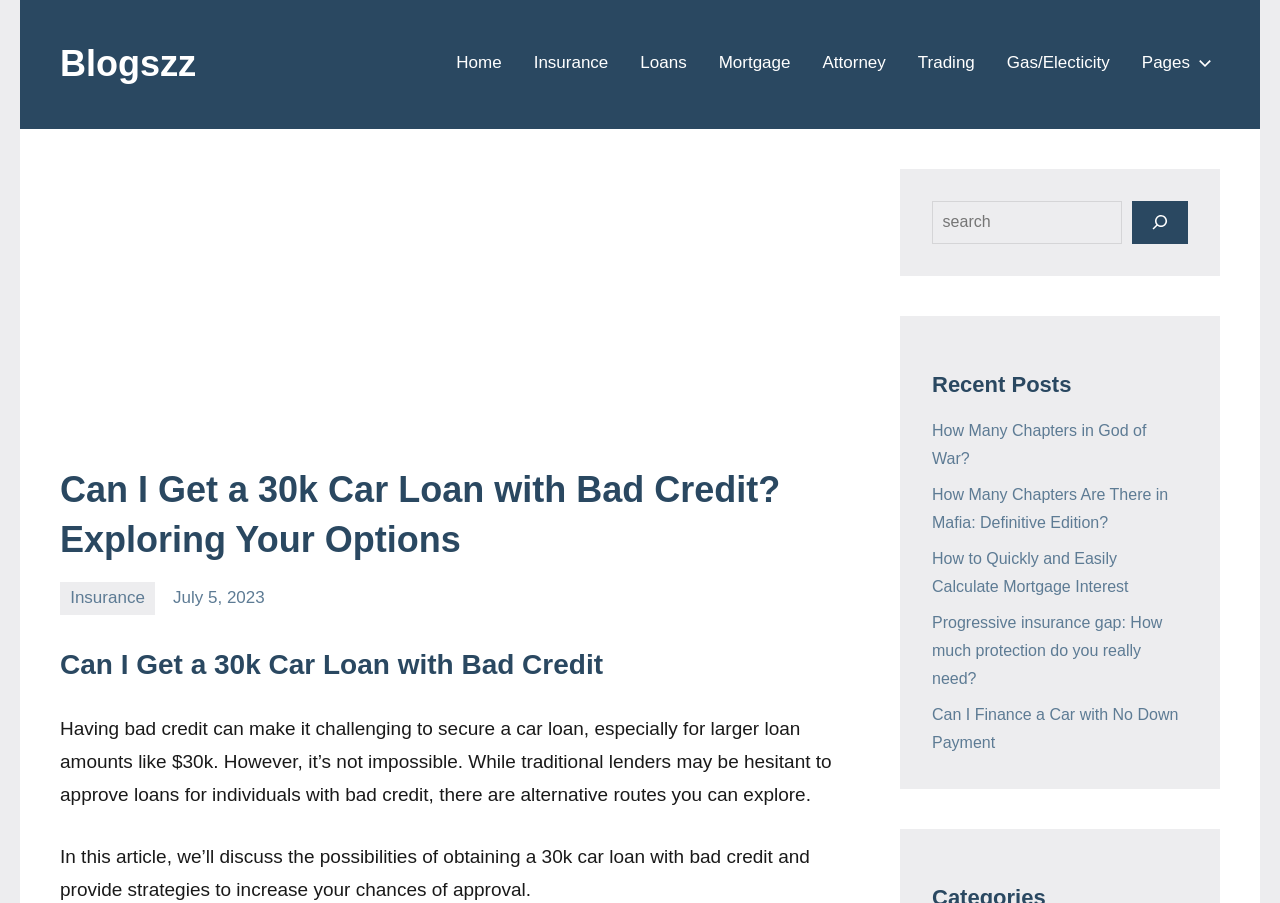Please identify the bounding box coordinates of the area that needs to be clicked to follow this instruction: "Search for something".

[0.728, 0.222, 0.928, 0.27]